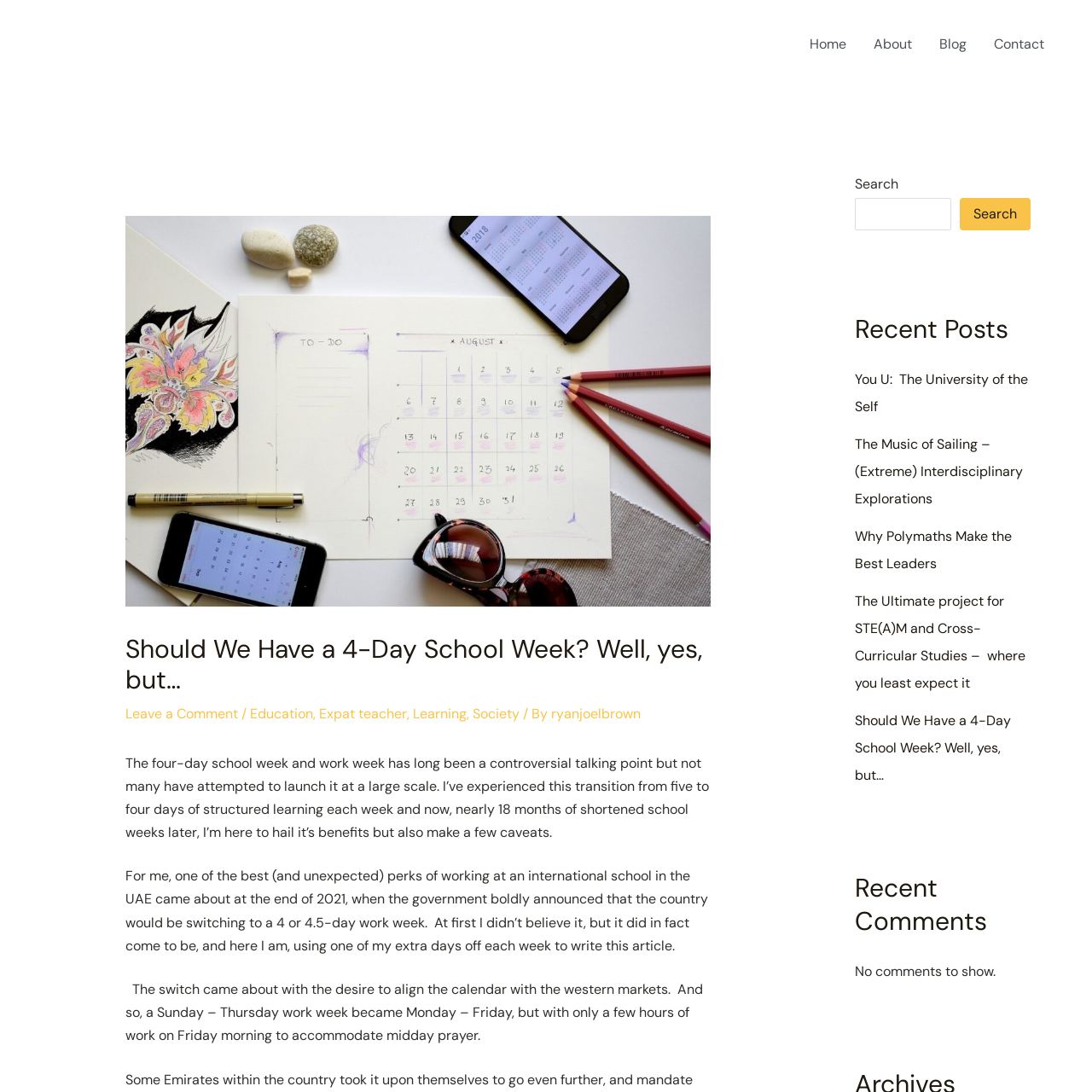Using the information in the image, could you please answer the following question in detail:
What is the author's profession?

The author's profession can be inferred from the categories listed below the article title, which include 'Expat teacher'. This suggests that the author is a teacher who has experience working abroad.